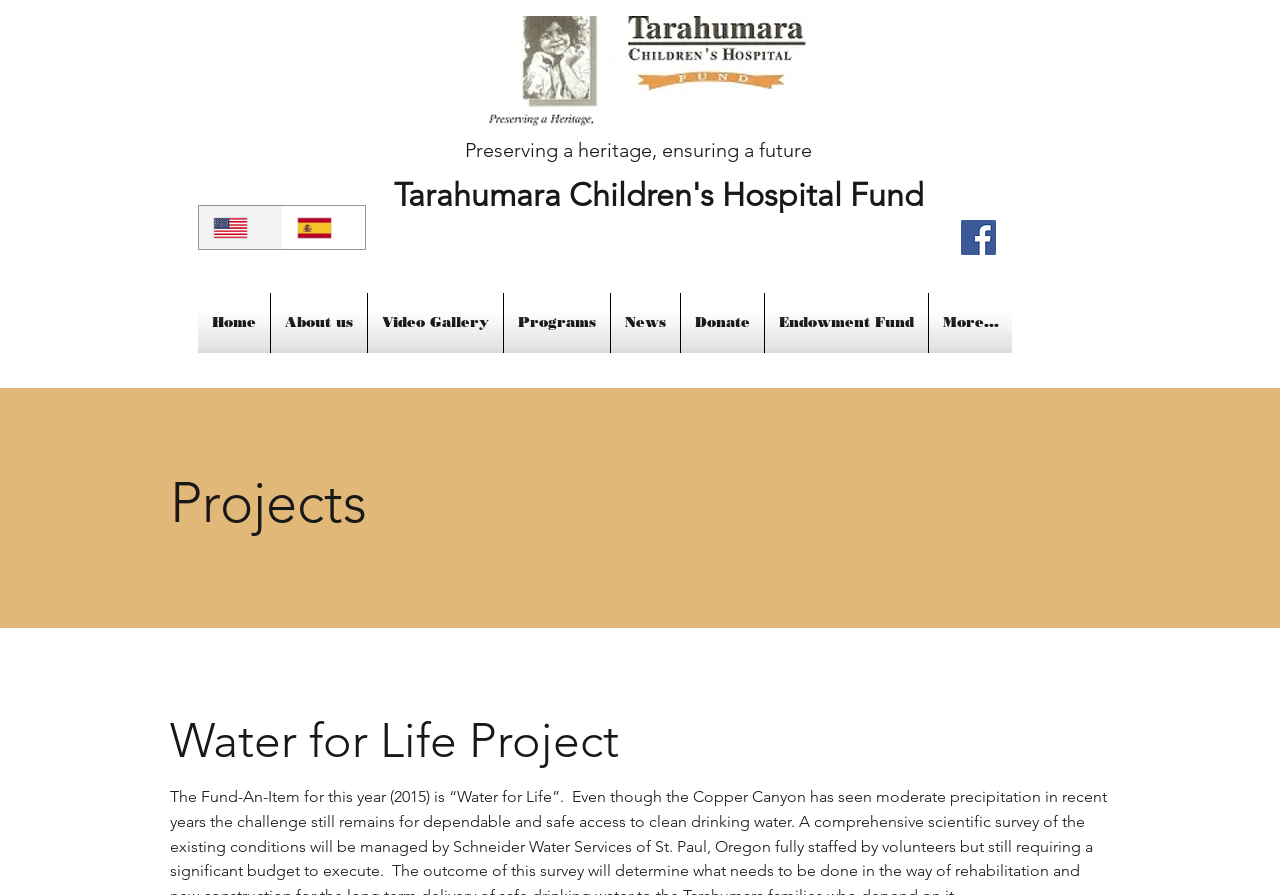Can you pinpoint the bounding box coordinates for the clickable element required for this instruction: "View the Video Gallery"? The coordinates should be four float numbers between 0 and 1, i.e., [left, top, right, bottom].

[0.288, 0.327, 0.393, 0.394]